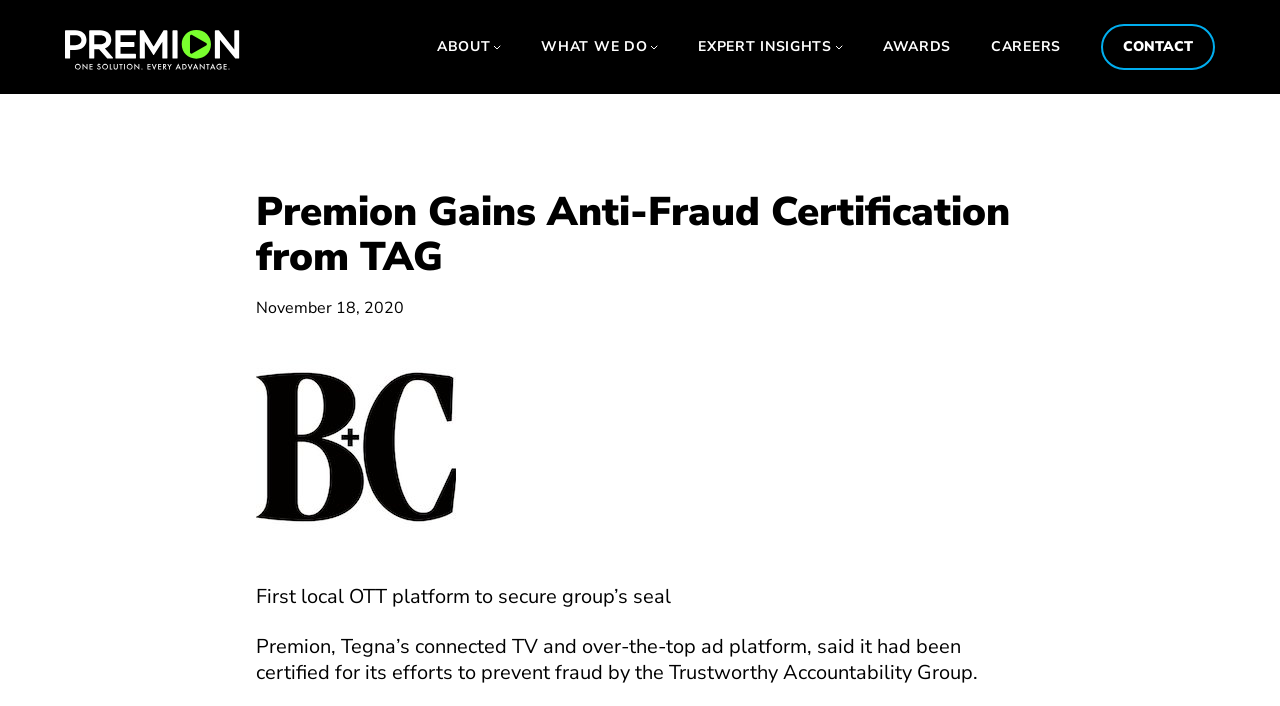Given the description of the UI element: "What We Do", predict the bounding box coordinates in the form of [left, top, right, bottom], with each value being a float between 0 and 1.

[0.423, 0.054, 0.506, 0.08]